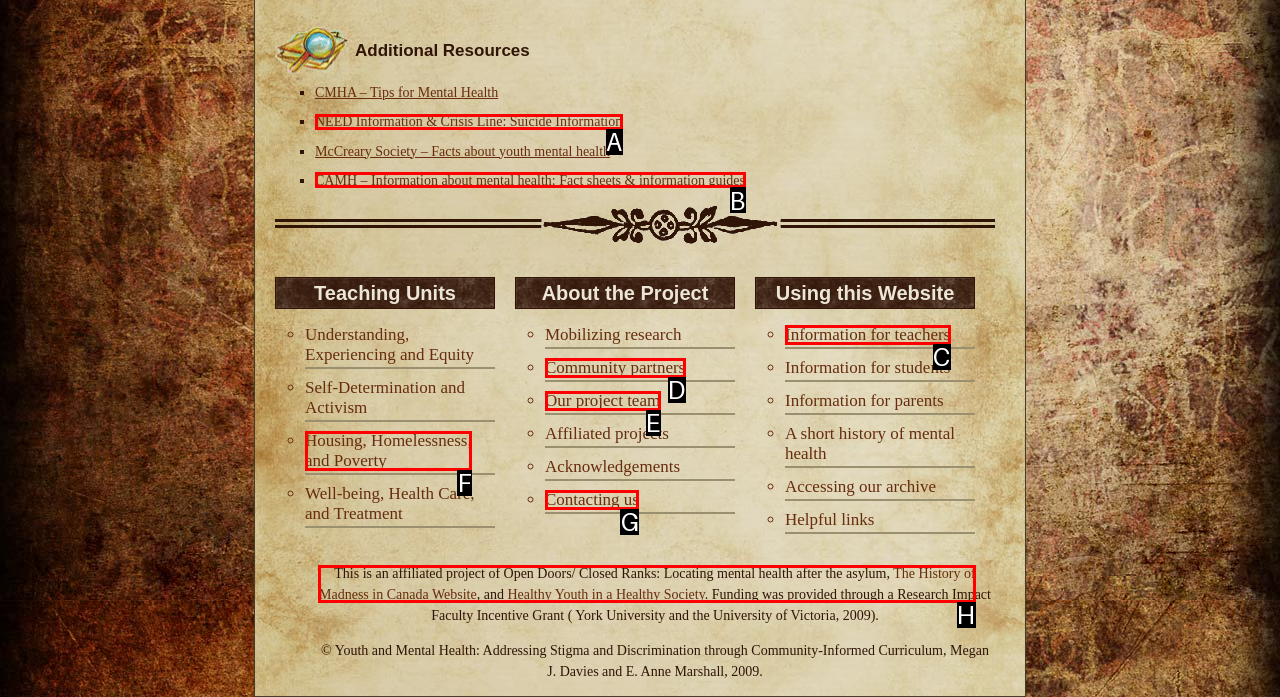Select the appropriate HTML element to click for the following task: View Bestsellers
Answer with the letter of the selected option from the given choices directly.

None